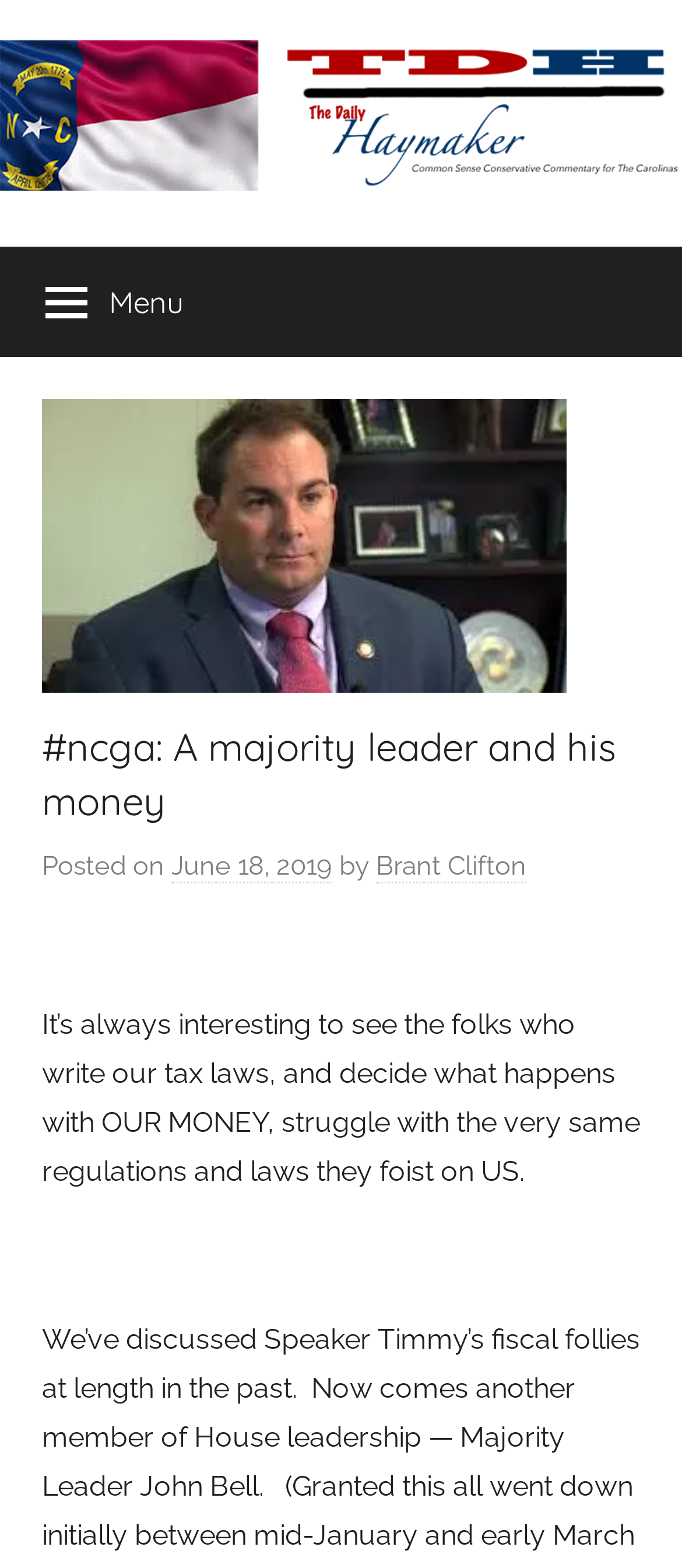Examine the image carefully and respond to the question with a detailed answer: 
Who is the author of the article?

The author of the article can be determined by looking at the link element with the text 'Brant Clifton' which is located near the 'Posted on' static text element and the date 'June 18, 2019', suggesting that it is the author's name.